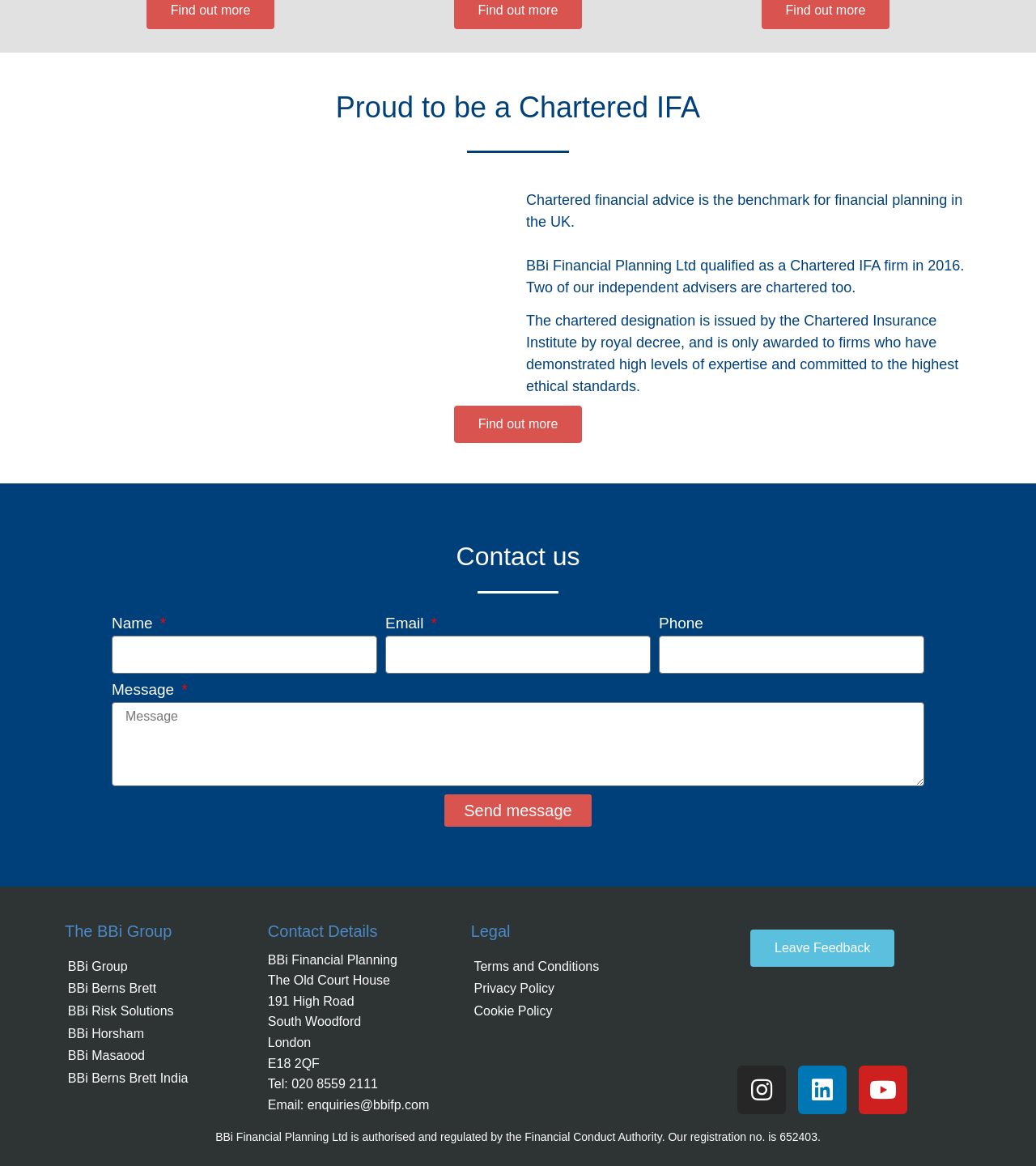Pinpoint the bounding box coordinates of the clickable area needed to execute the instruction: "Enter your name in the 'Name' field". The coordinates should be specified as four float numbers between 0 and 1, i.e., [left, top, right, bottom].

[0.108, 0.545, 0.364, 0.578]